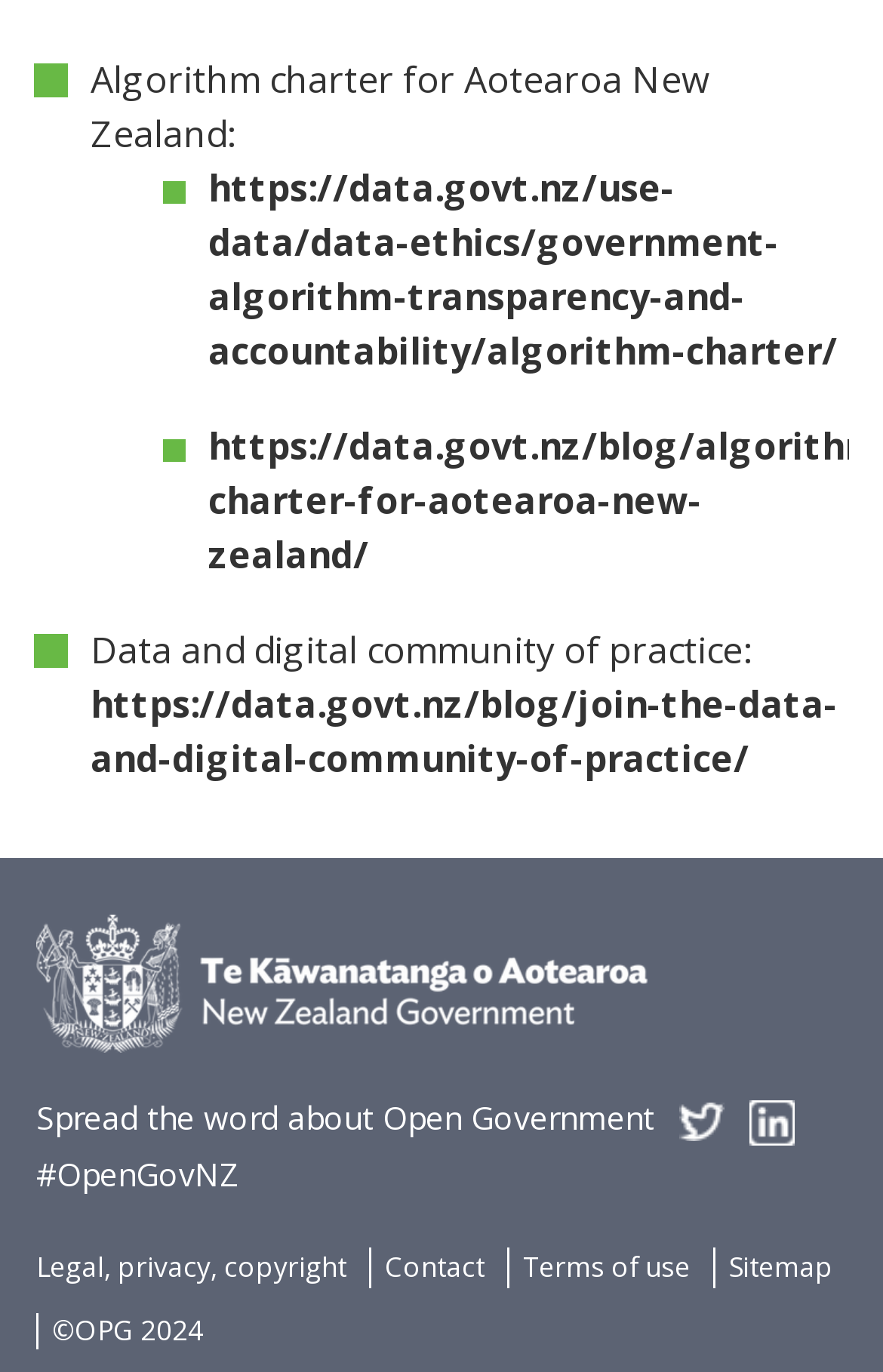Using the image as a reference, answer the following question in as much detail as possible:
How many links are in the footer navigation?

The footer navigation section has links to 'Legal, privacy, copyright', 'Contact', 'Terms of use', 'Sitemap', and the New Zealand Government logo, which makes a total of 5 links.